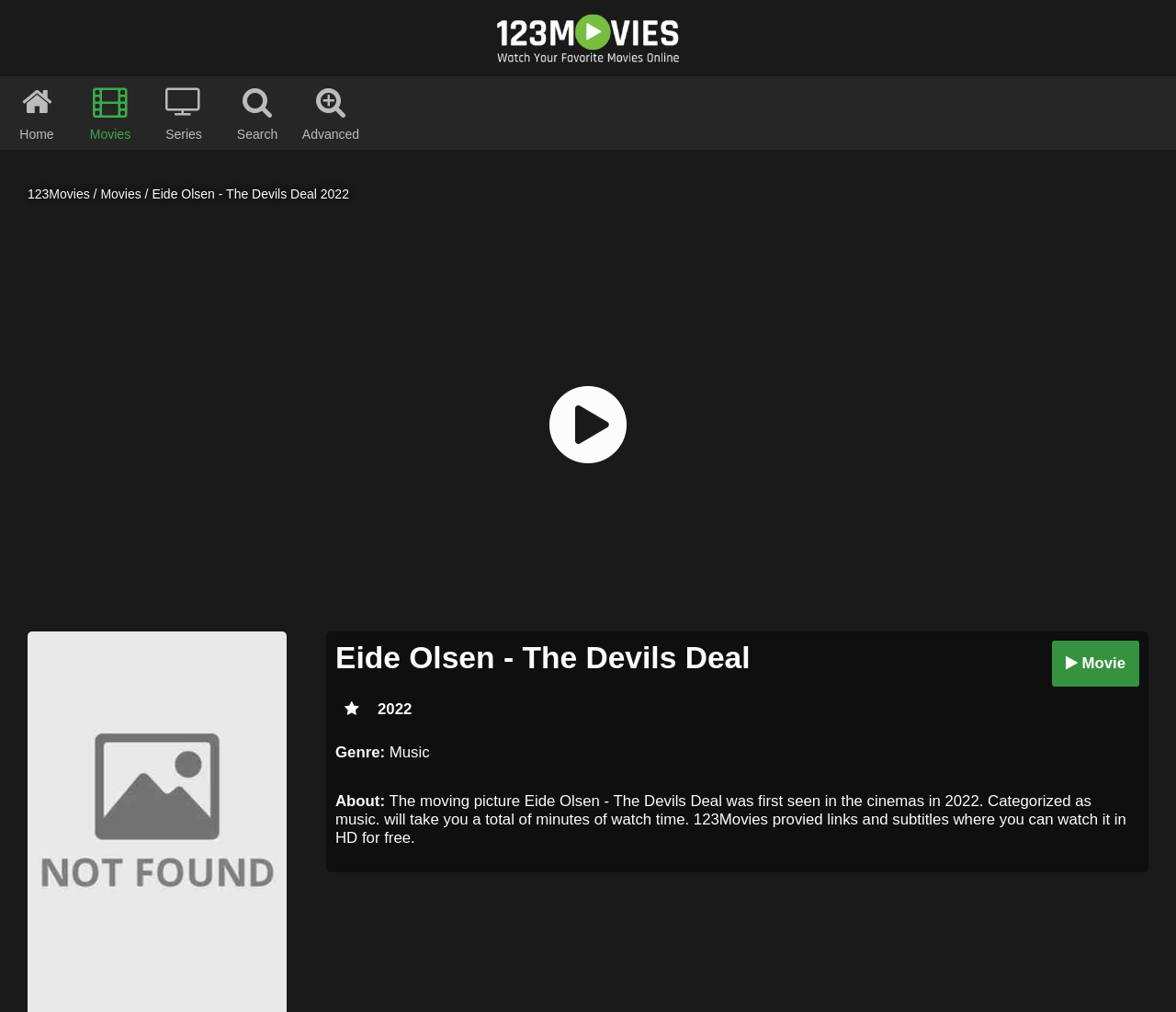Using a single word or phrase, answer the following question: 
What is the name of the movie?

Eide Olsen - The Devils Deal 2022